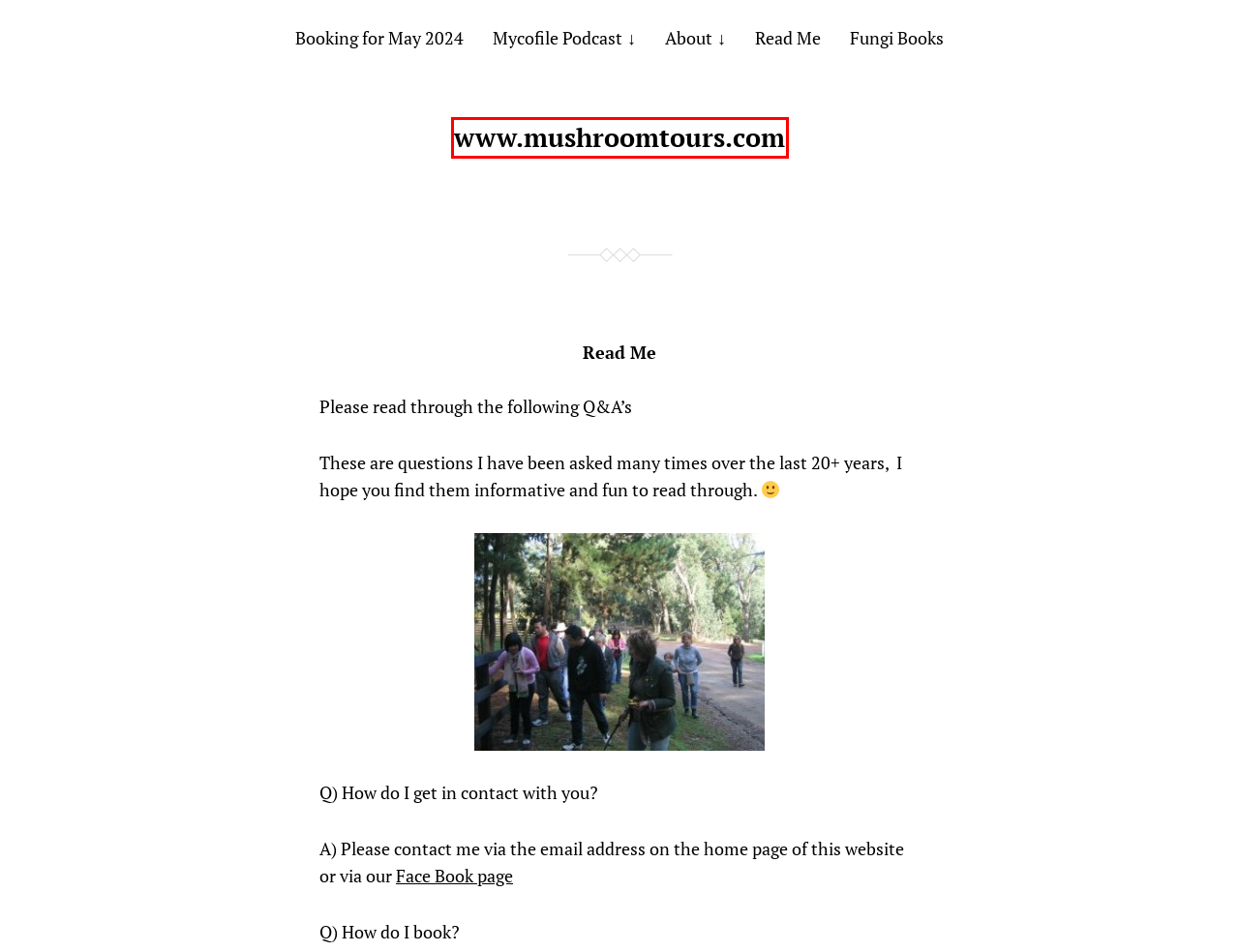You see a screenshot of a webpage with a red bounding box surrounding an element. Pick the webpage description that most accurately represents the new webpage after interacting with the element in the red bounding box. The options are:
A. Fungi Books – www.mushroomtours.com
B. Gallery – www.mushroomtours.com
C. 2020/2021 Tours – www.mushroomtours.com
D. Mycofile Podcast – Greg Boldiston – www.mushroomtours.com
E. Booking for May 2024 – www.mushroomtours.com
F. Mycofile Podcast – Martin Martini – www.mushroomtours.com
G. Mycofile Podcast – www.mushroomtours.com
H. www.mushroomtours.com

H